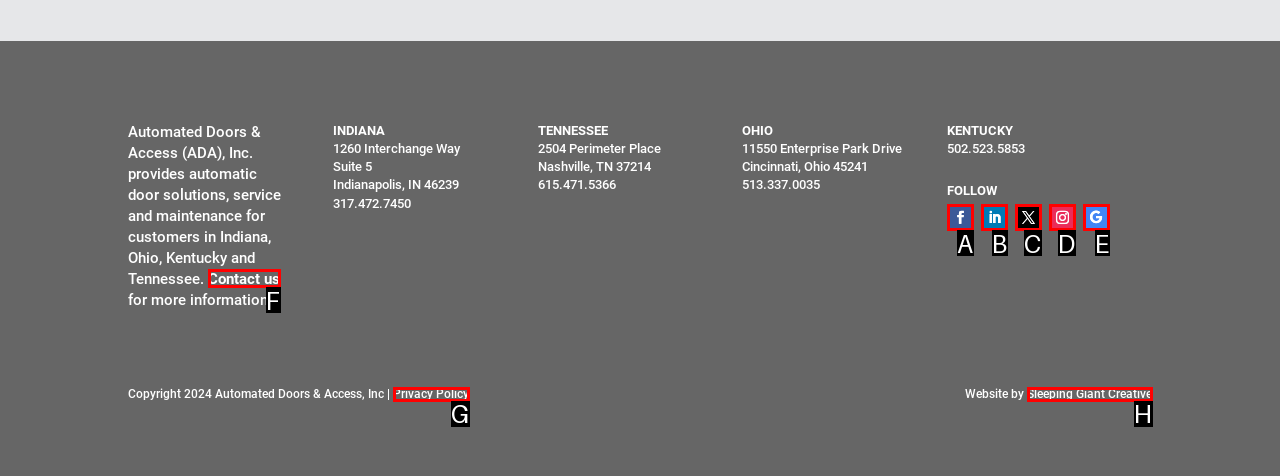Find the option that matches this description: Contact us
Provide the matching option's letter directly.

F